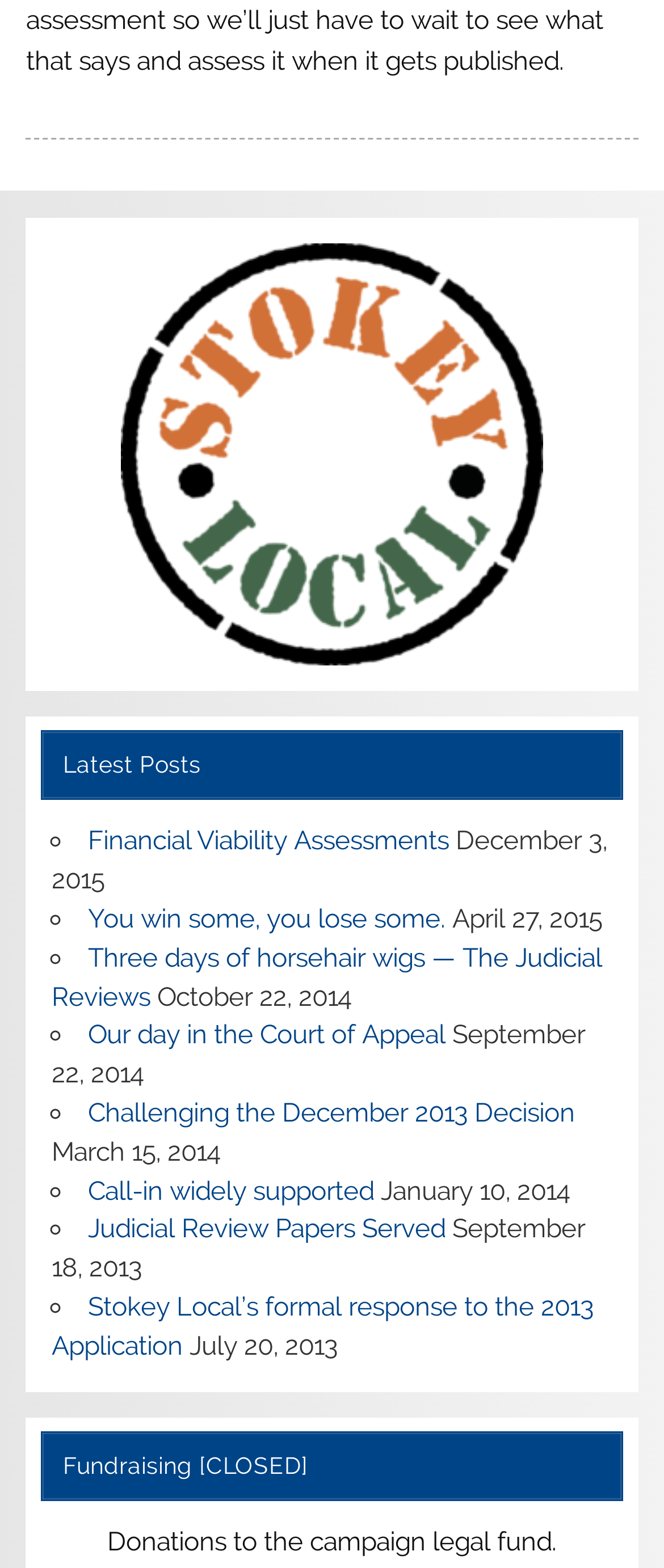Identify the bounding box coordinates of the element that should be clicked to fulfill this task: "Click on 'Financial Viability Assessments'". The coordinates should be provided as four float numbers between 0 and 1, i.e., [left, top, right, bottom].

[0.132, 0.527, 0.676, 0.546]